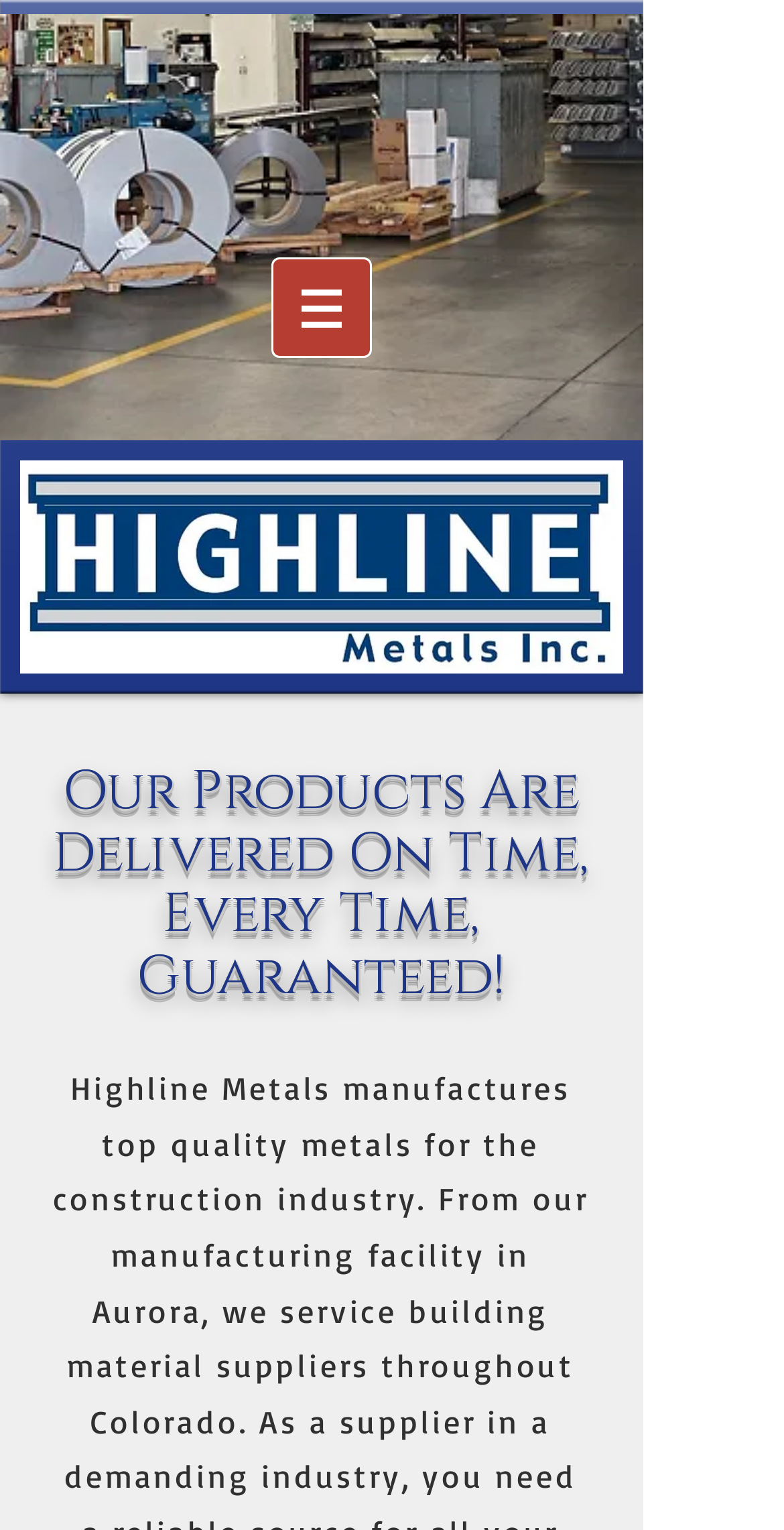What is the purpose of the navigation button?
Answer the question in a detailed and comprehensive manner.

The navigation button has a popup menu, which suggests that it is used to access the site menu and navigate through the website.